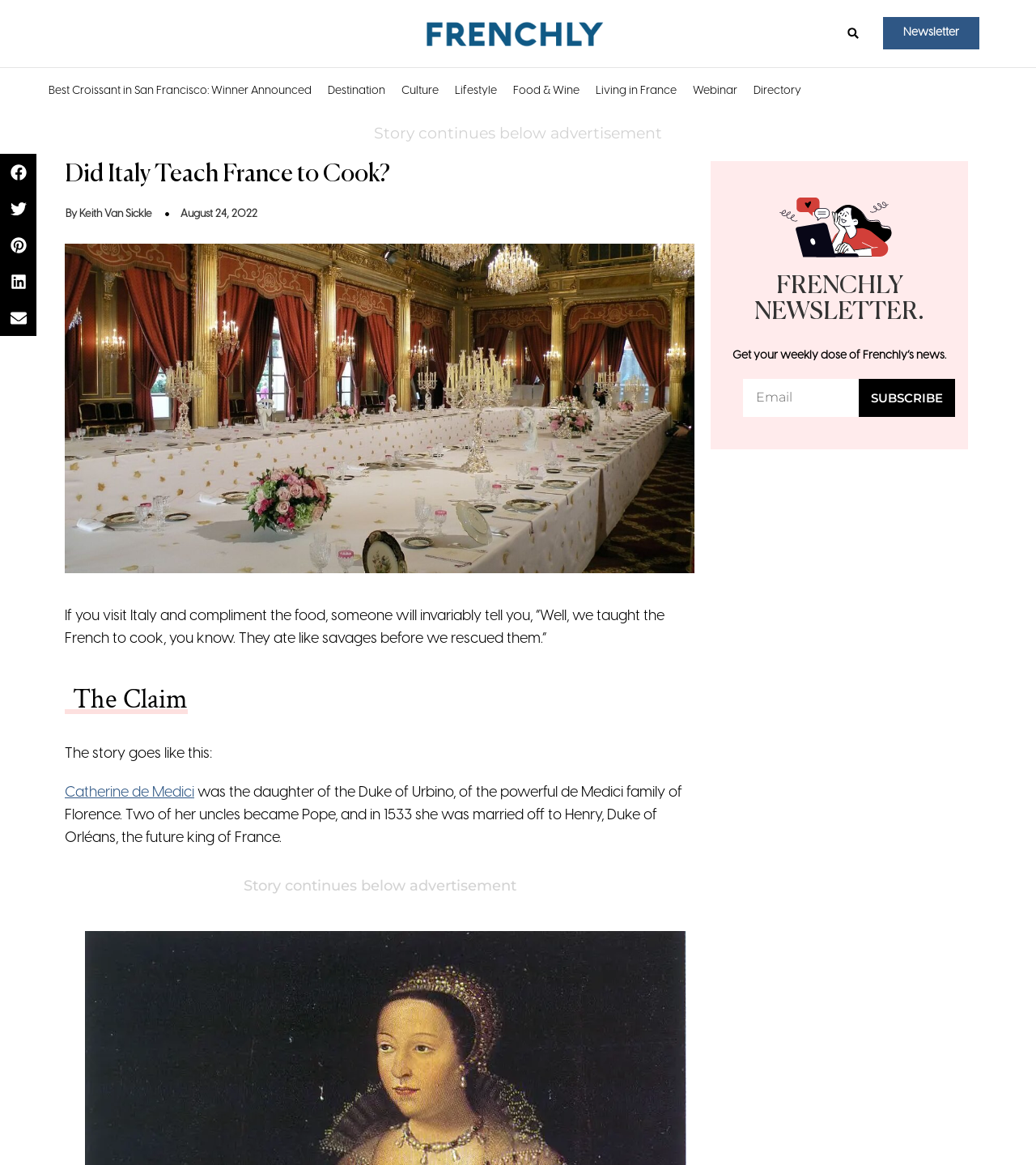Please identify the bounding box coordinates of the element I need to click to follow this instruction: "Click the logo".

[0.409, 0.01, 0.591, 0.047]